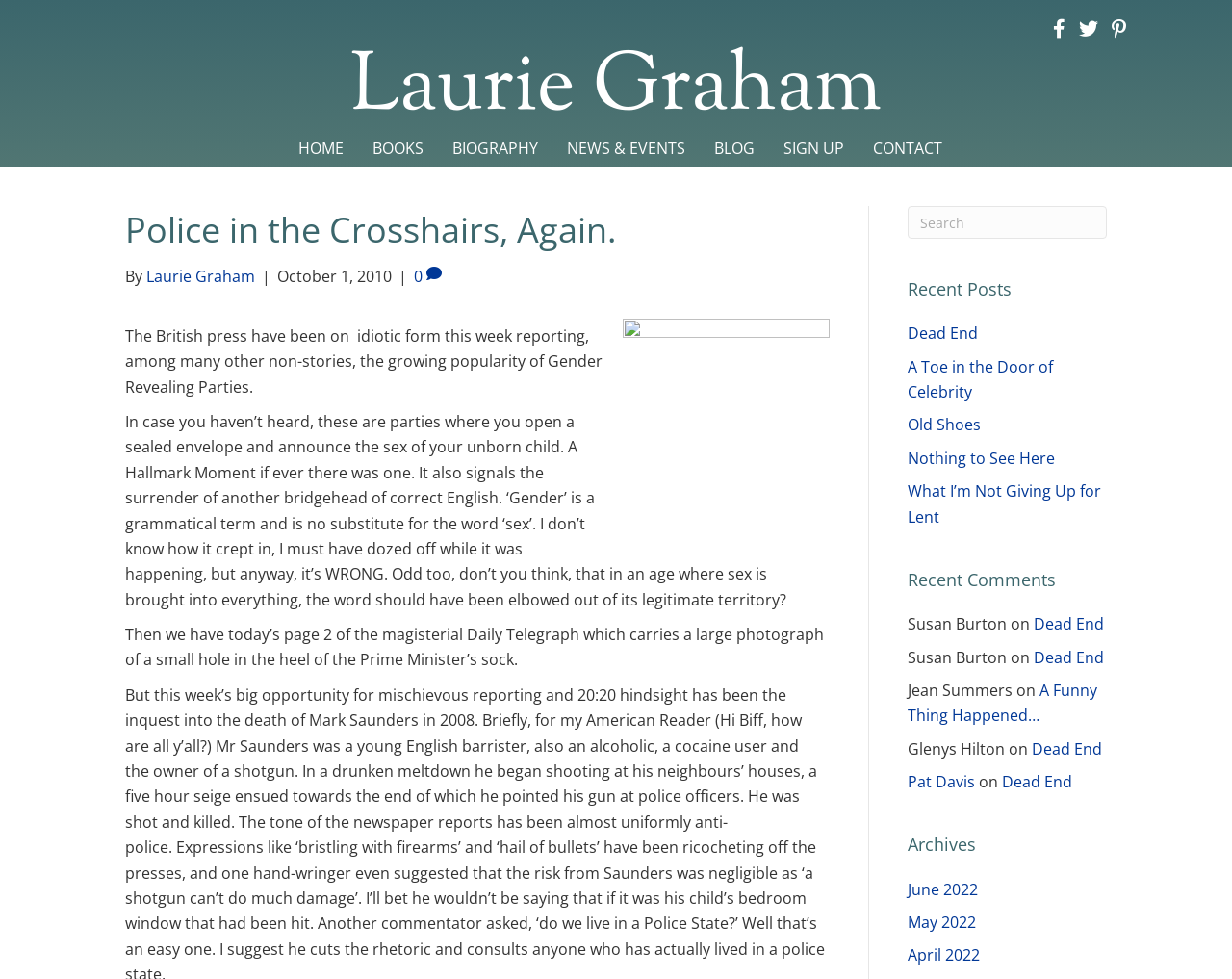Describe all the significant parts and information present on the webpage.

This webpage appears to be a blog post by Laurie Graham, titled "Police in the Crosshairs, Again." The title is displayed prominently at the top of the page, with the author's name "Laurie Graham" written below it. 

Below the title, there is a navigation menu with links to different sections of the website, including "HOME", "BOOKS", "BIOGRAPHY", "NEWS & EVENTS", "BLOG", "SIGN UP", and "CONTACT". 

The main content of the blog post is a lengthy article discussing the British press and their reporting on non-stories, including the growing popularity of Gender Revealing Parties. The article is divided into several paragraphs, with the text flowing from top to bottom on the left side of the page. 

On the right side of the page, there are three complementary sections. The top section contains a search box. The middle section displays a list of "Recent Posts", with links to other blog posts, including "Dead End", "A Toe in the Door of Celebrity", and "Old Shoes". The bottom section displays a list of "Recent Comments", with comments from users such as Susan Burton, Jean Summers, and Glenys Hilton, along with links to the corresponding blog posts. 

Below the "Recent Comments" section, there is a heading "Archives" with links to archived blog posts from June 2022, May 2022, and April 2022.